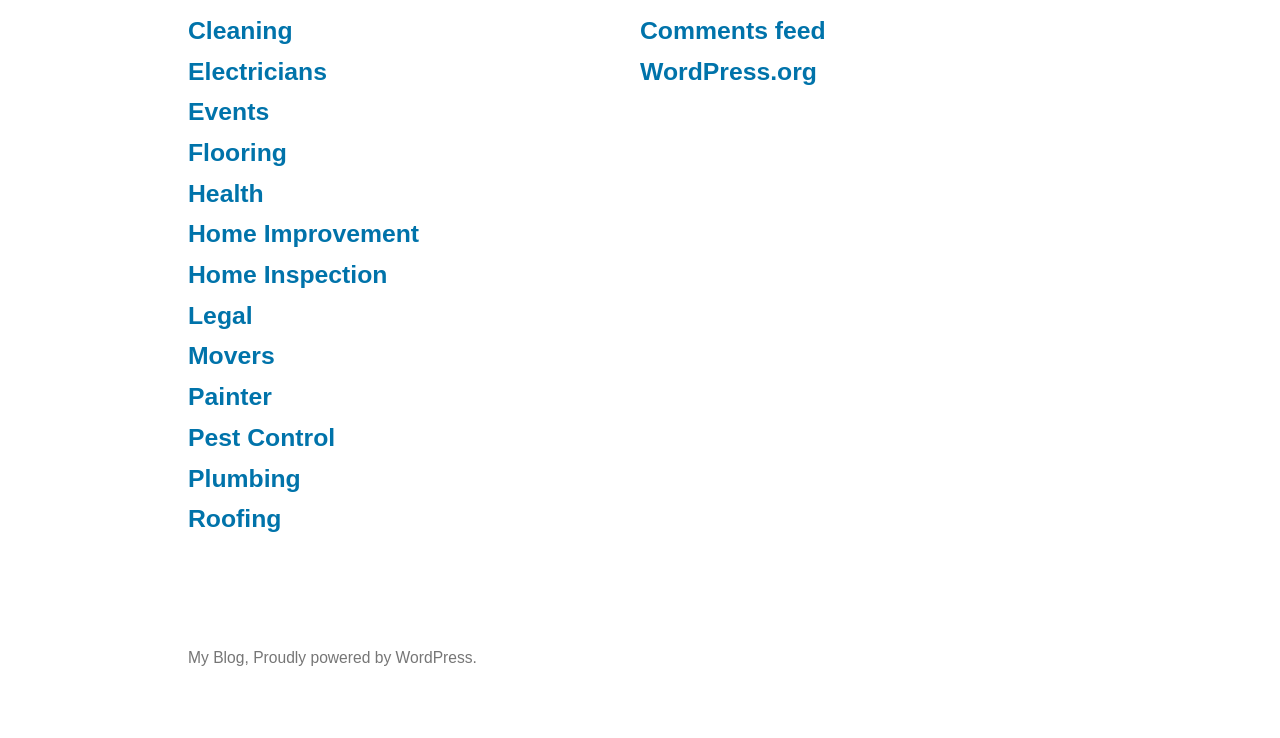What is the platform powering this blog?
Kindly offer a comprehensive and detailed response to the question.

The link 'Proudly powered by WordPress' at the bottom of the webpage indicates that the blog is built on the WordPress platform.